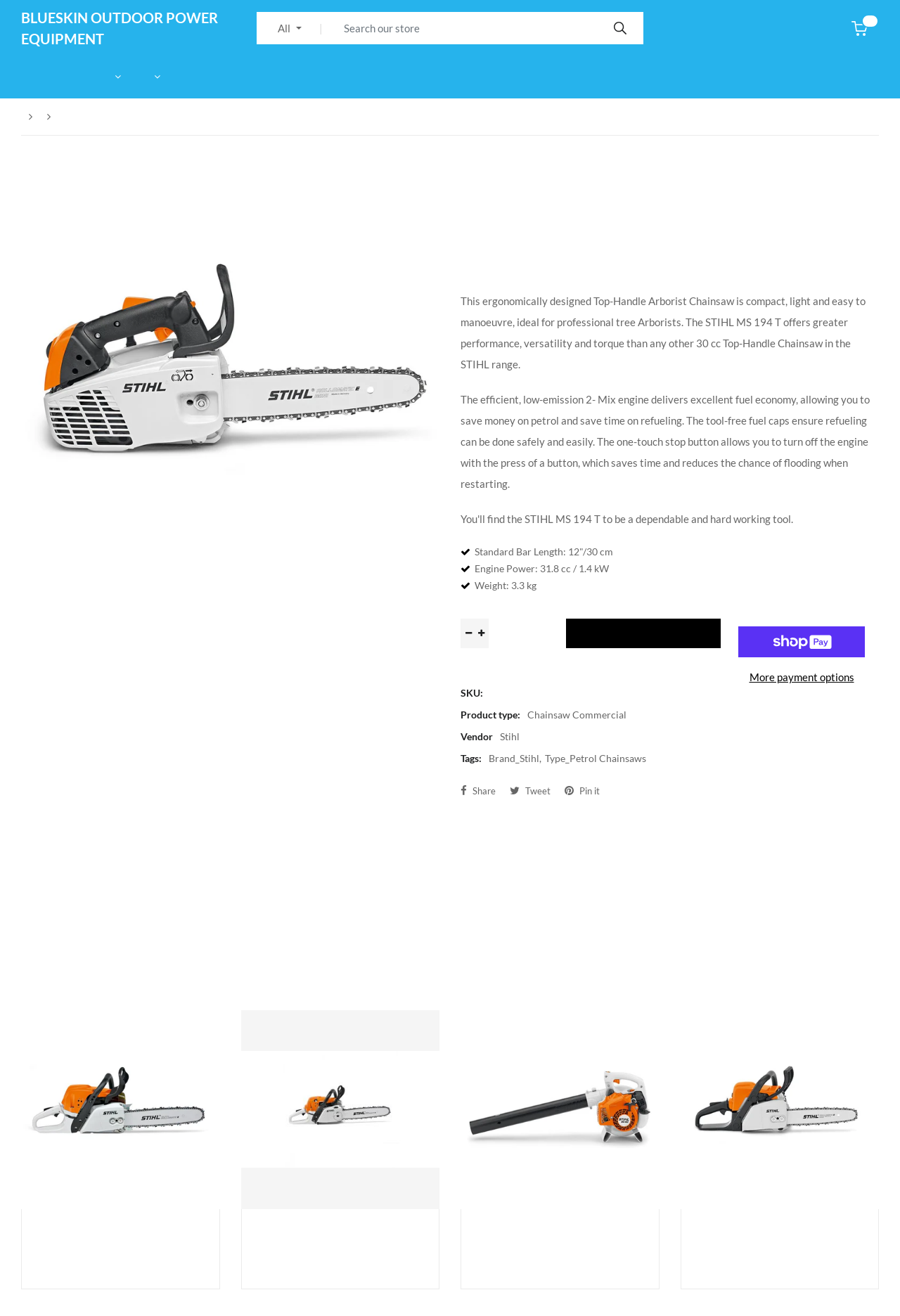Identify the bounding box coordinates for the UI element described by the following text: "AI education". Provide the coordinates as four float numbers between 0 and 1, in the format [left, top, right, bottom].

None